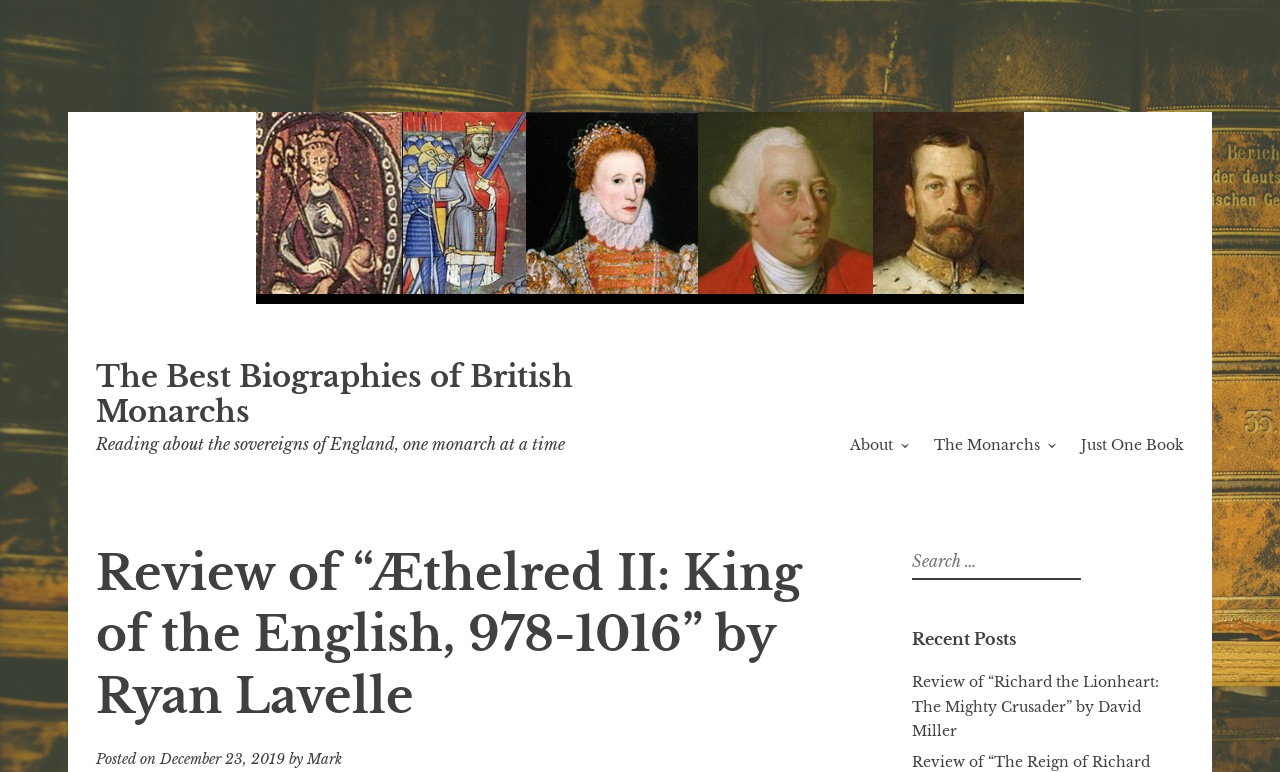Find and specify the bounding box coordinates that correspond to the clickable region for the instruction: "Search for something".

[0.712, 0.704, 0.845, 0.752]